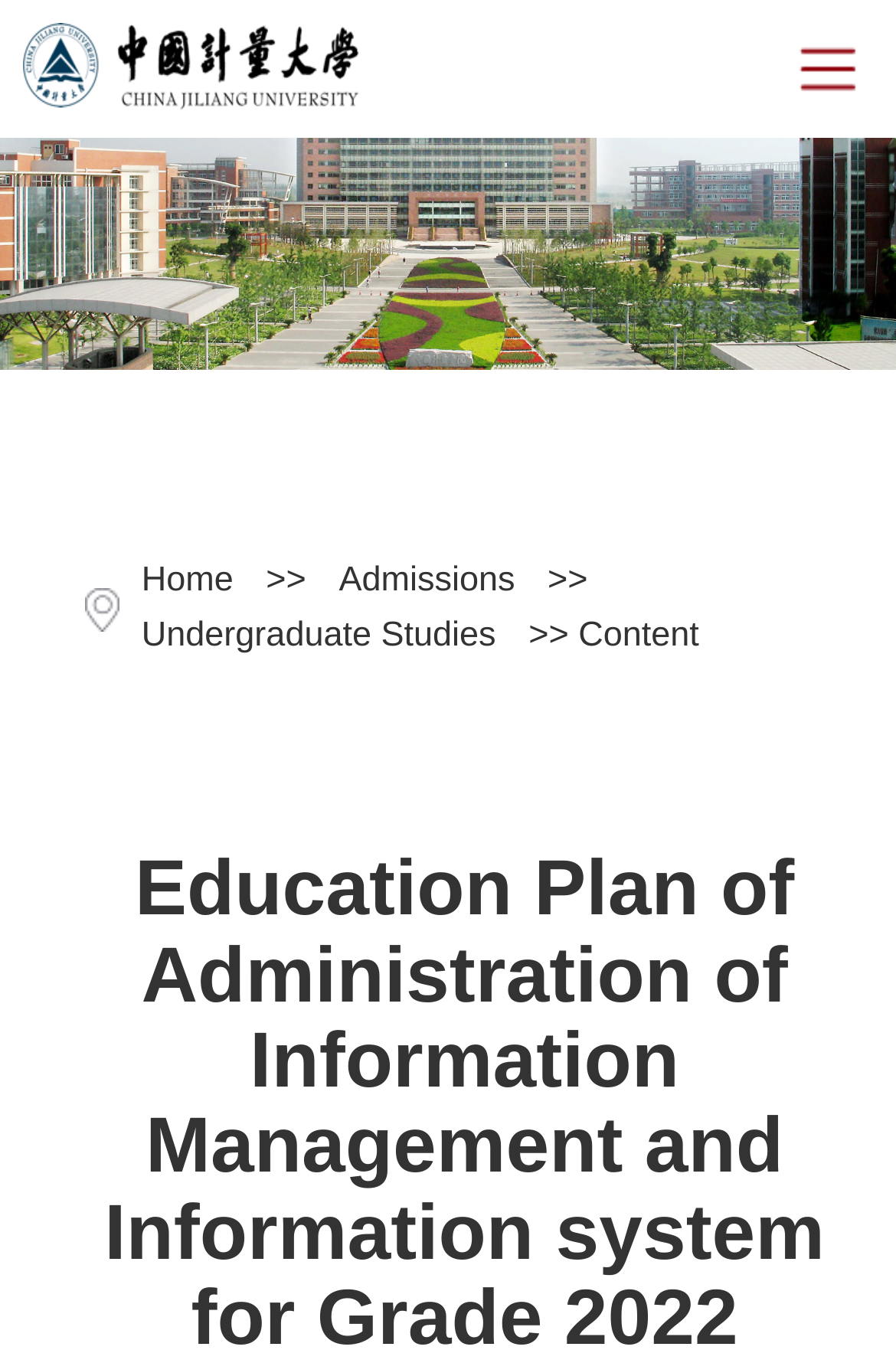Determine the bounding box coordinates of the region to click in order to accomplish the following instruction: "Open the menu". Provide the coordinates as four float numbers between 0 and 1, specifically [left, top, right, bottom].

[0.846, 0.0, 1.0, 0.101]